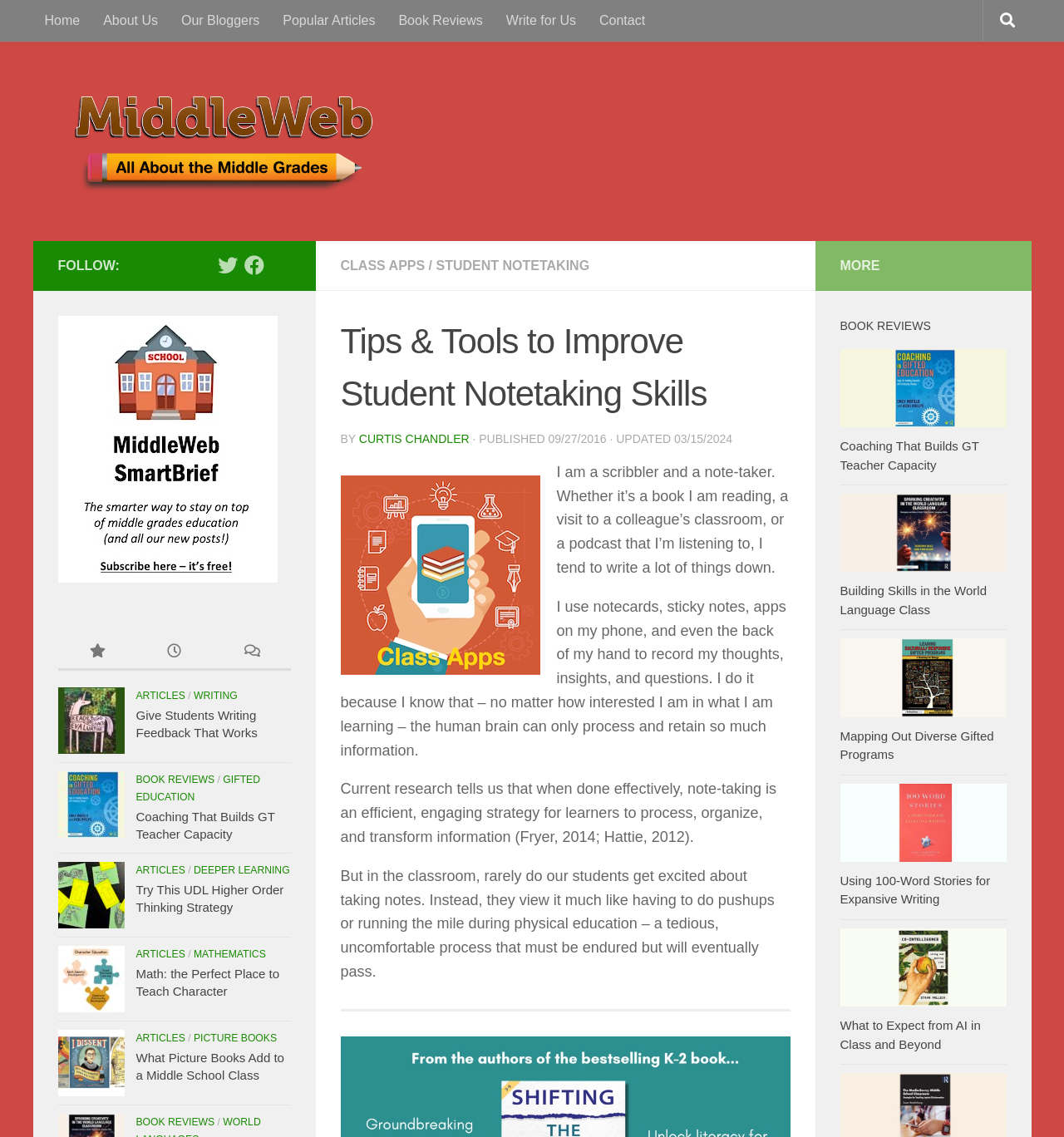Identify the webpage's primary heading and generate its text.

Tips & Tools to Improve Student Notetaking Skills